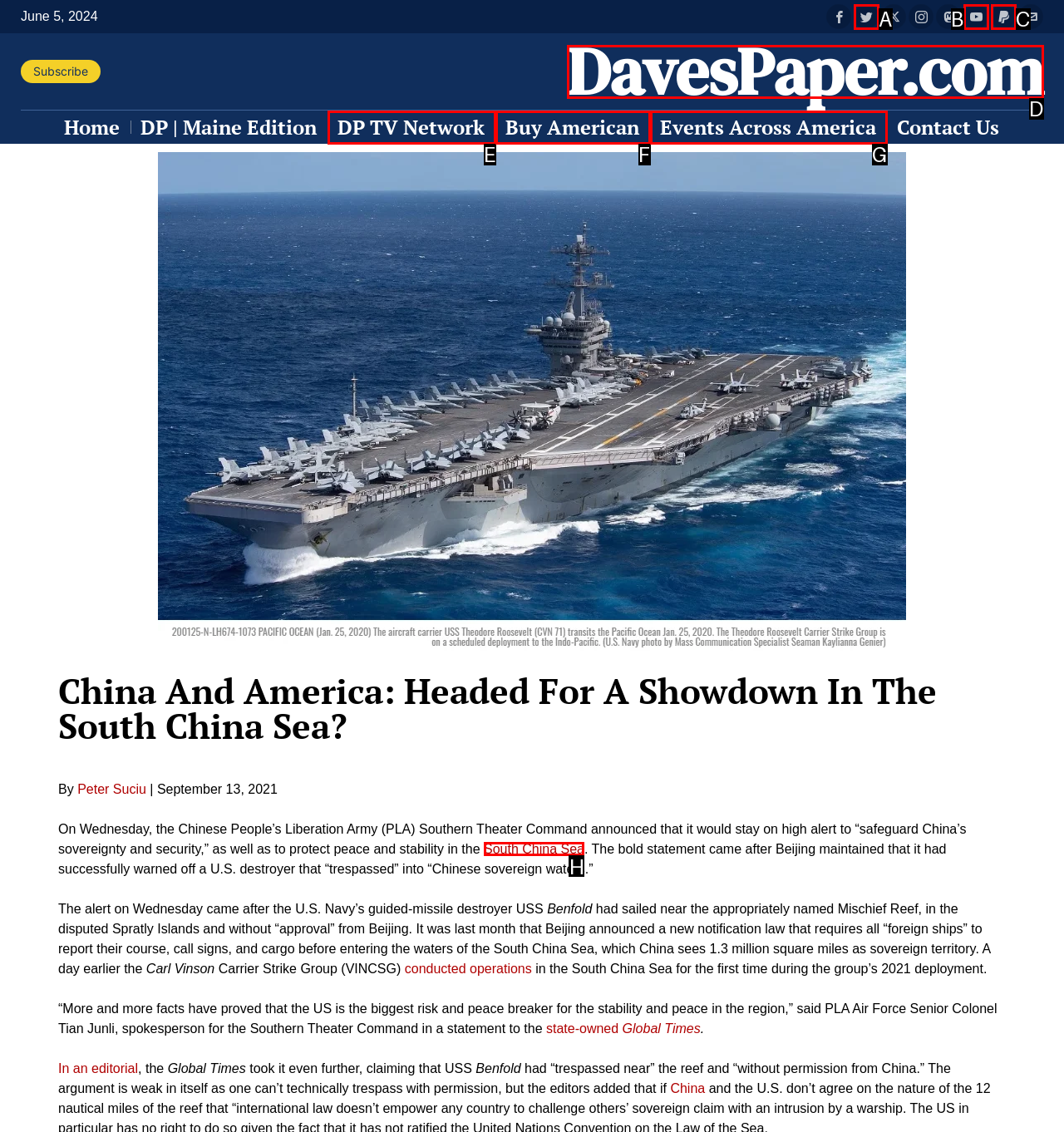Determine which letter corresponds to the UI element to click for this task: Explore South China Sea
Respond with the letter from the available options.

H